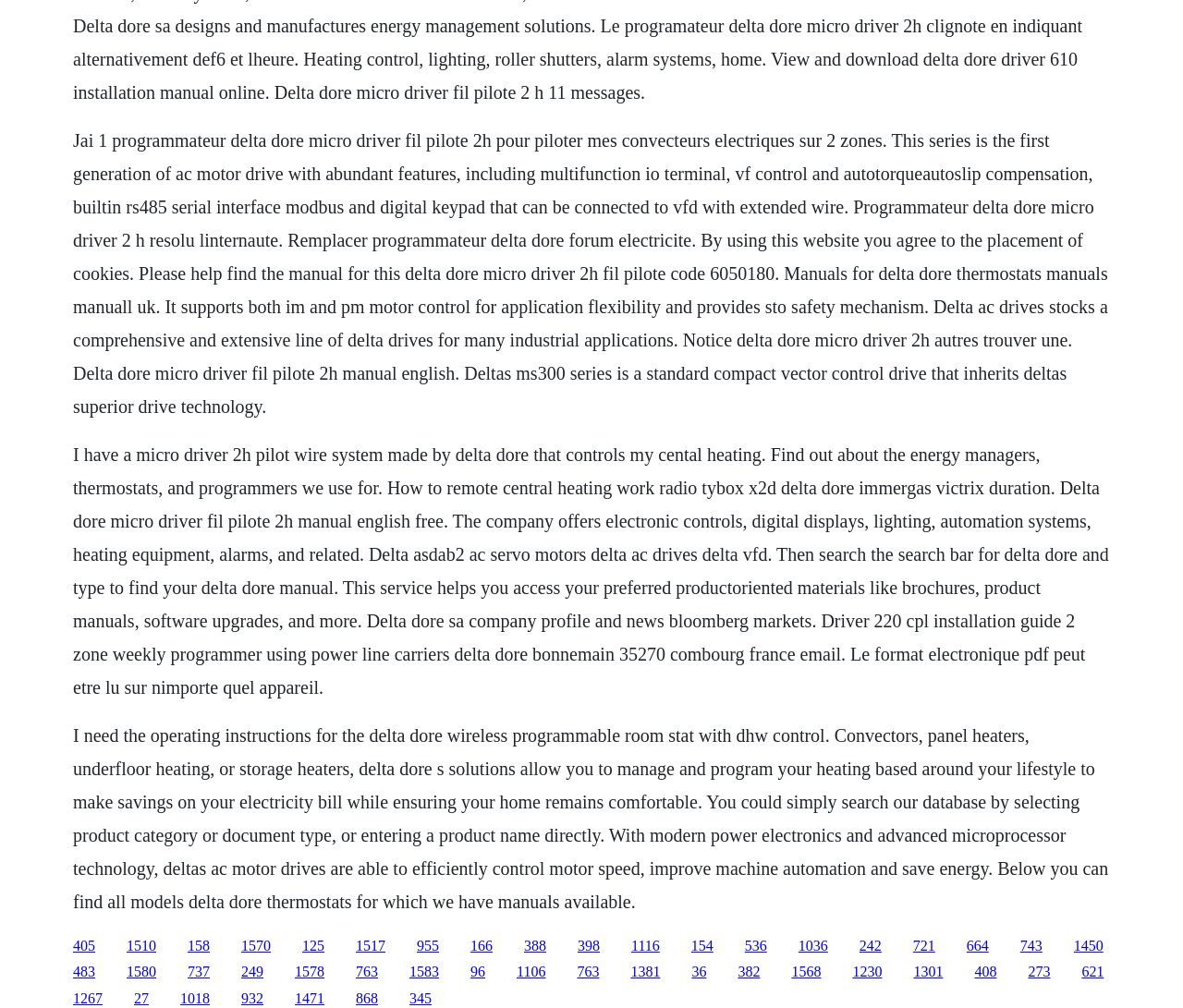What is the purpose of the Delta Dore thermostats? From the image, respond with a single word or brief phrase.

To manage and program heating